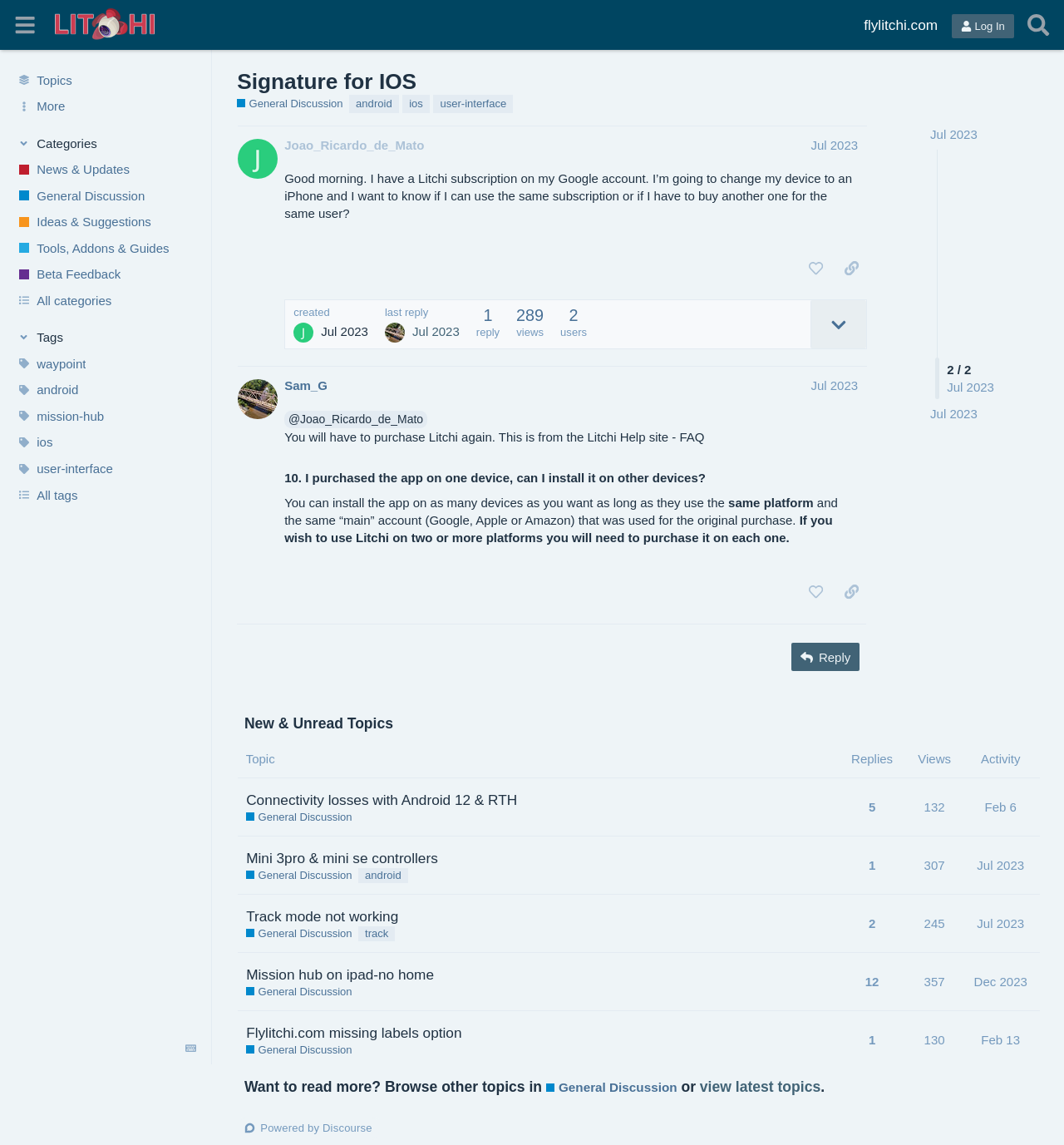What is the name of the forum?
Please give a well-detailed answer to the question.

The name of the forum can be found in the top left corner of the webpage, where it says 'Litchi Forum' in a link element.